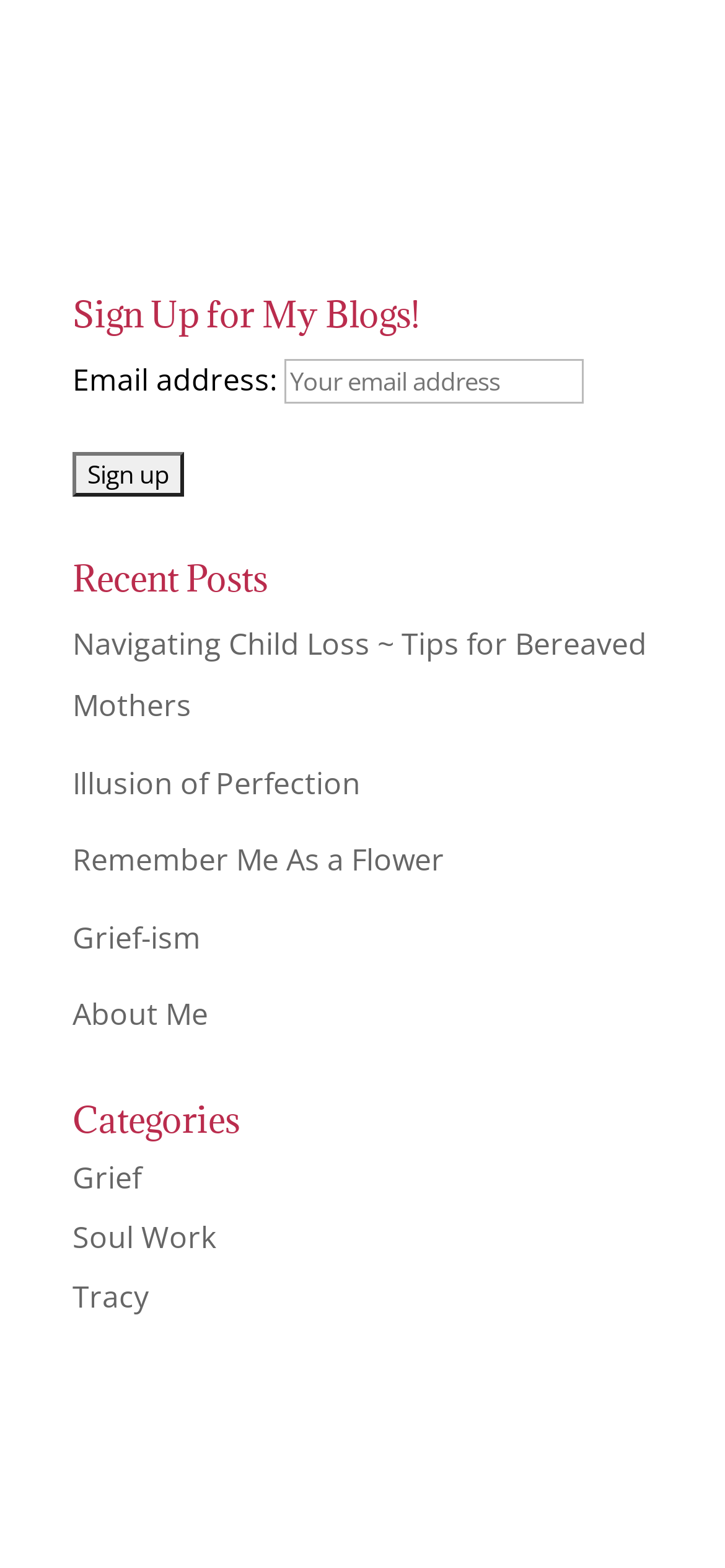Please find and report the bounding box coordinates of the element to click in order to perform the following action: "View posts in Grief category". The coordinates should be expressed as four float numbers between 0 and 1, in the format [left, top, right, bottom].

[0.1, 0.738, 0.195, 0.764]